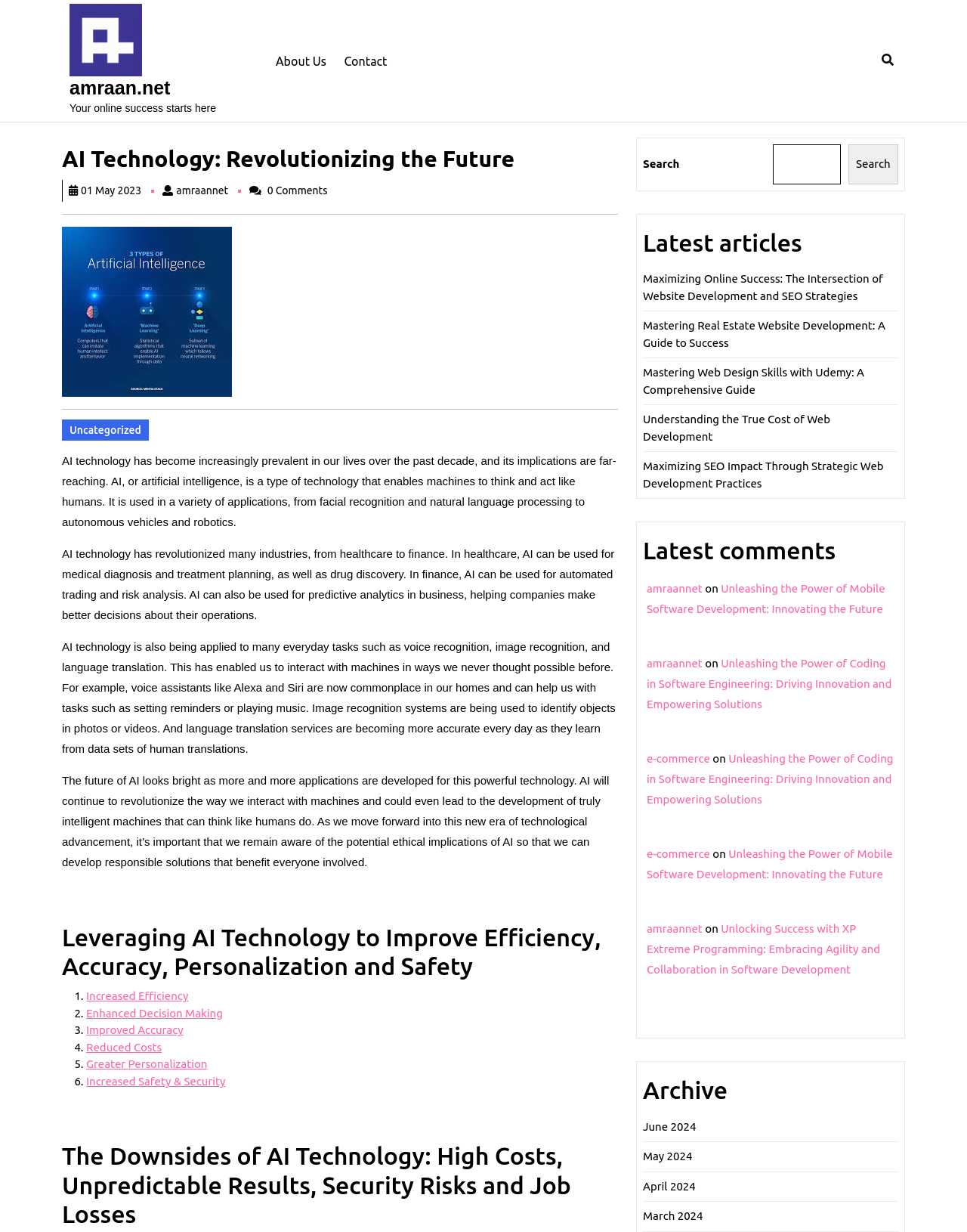Please locate the clickable area by providing the bounding box coordinates to follow this instruction: "Read the latest article".

[0.665, 0.221, 0.913, 0.245]